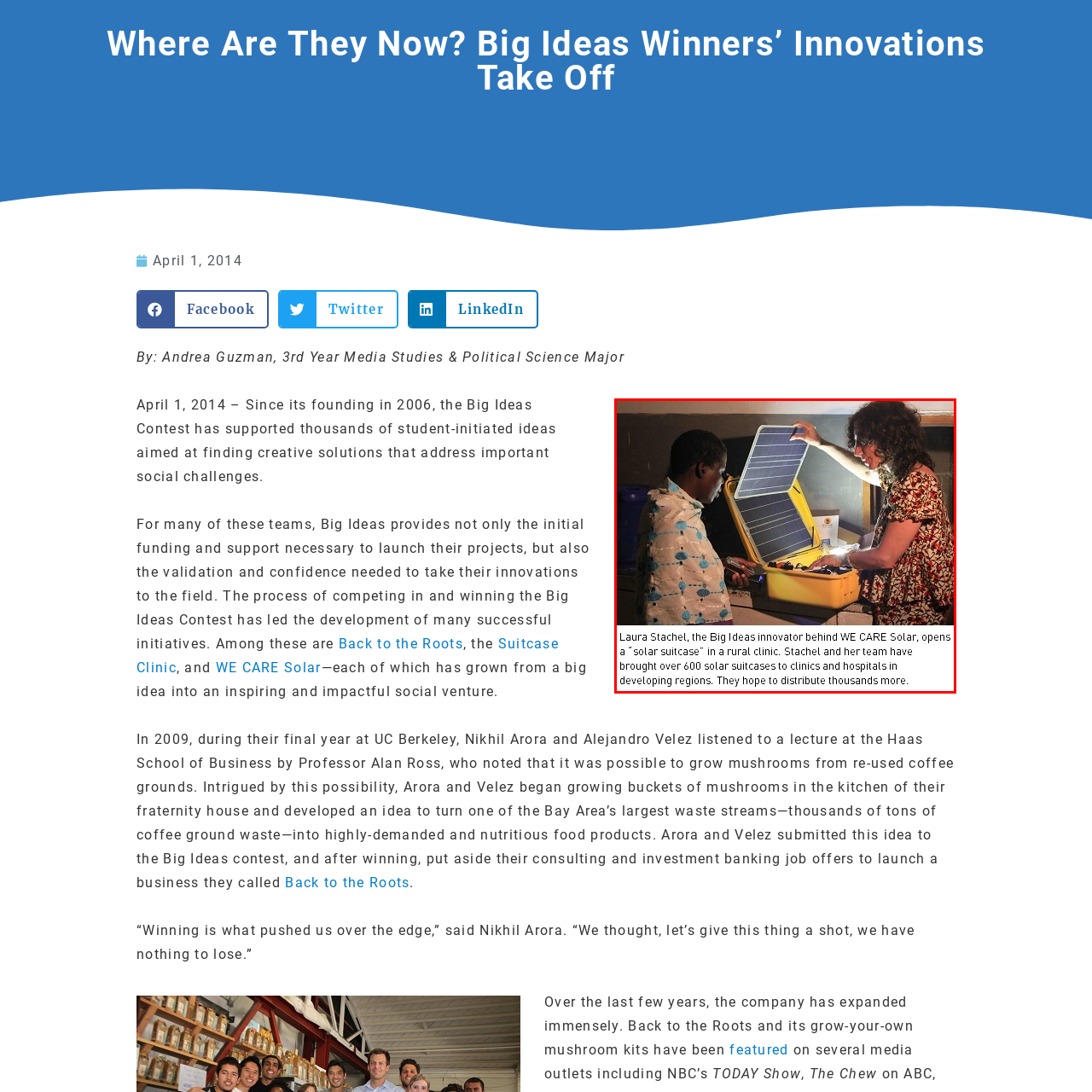How many solar suitcases have been delivered? Observe the image within the red bounding box and give a one-word or short-phrase answer.

Over 600